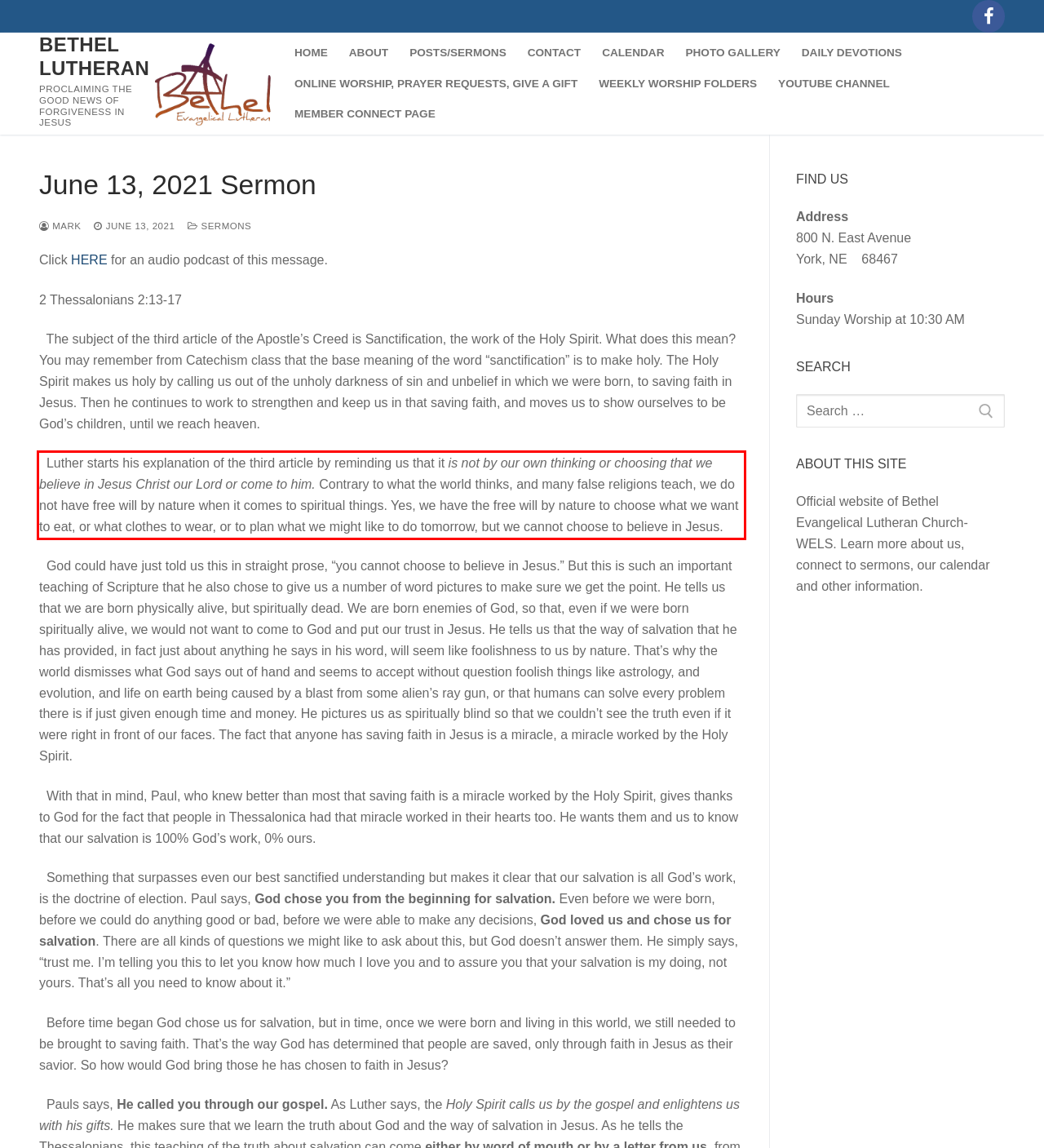Given a screenshot of a webpage with a red bounding box, extract the text content from the UI element inside the red bounding box.

Luther starts his explanation of the third article by reminding us that it is not by our own thinking or choosing that we believe in Jesus Christ our Lord or come to him. Contrary to what the world thinks, and many false religions teach, we do not have free will by nature when it comes to spiritual things. Yes, we have the free will by nature to choose what we want to eat, or what clothes to wear, or to plan what we might like to do tomorrow, but we cannot choose to believe in Jesus.